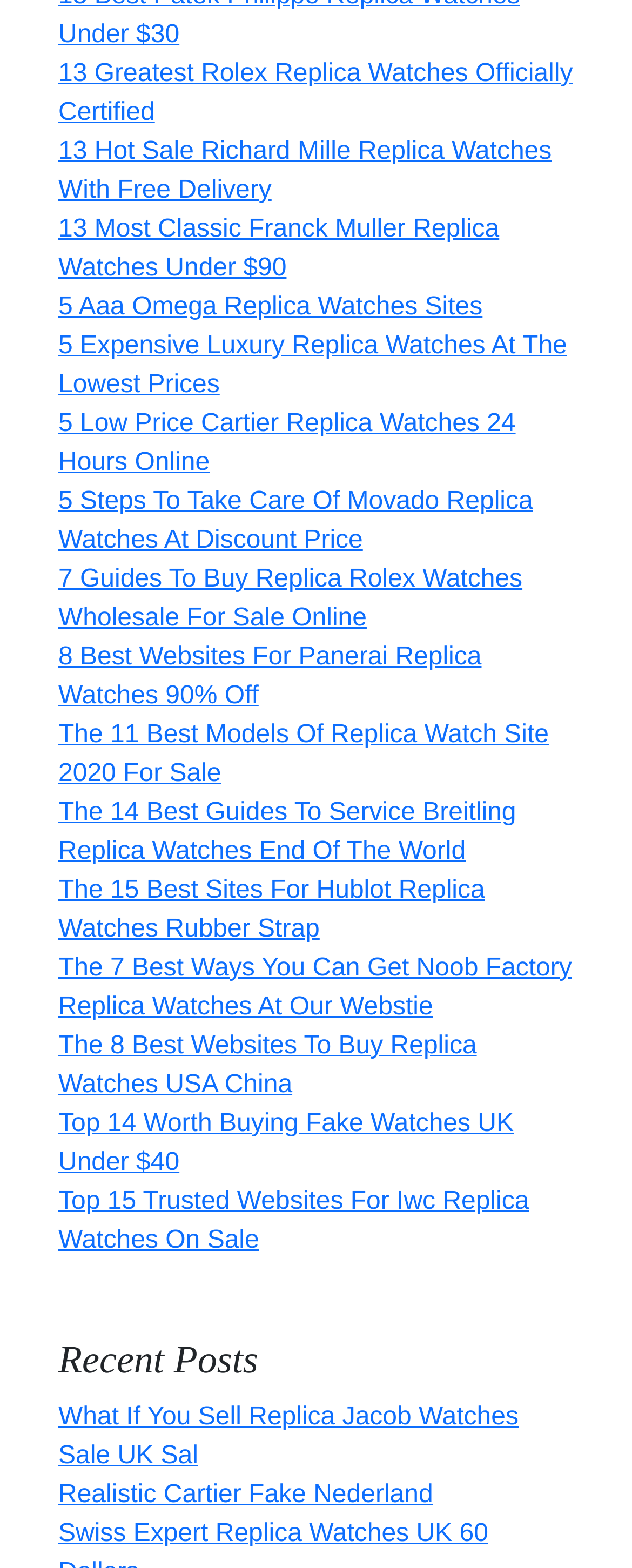Locate the UI element described by Realistic Cartier Fake Nederland in the provided webpage screenshot. Return the bounding box coordinates in the format (top-left x, top-left y, bottom-right x, bottom-right y), ensuring all values are between 0 and 1.

[0.092, 0.944, 0.685, 0.962]